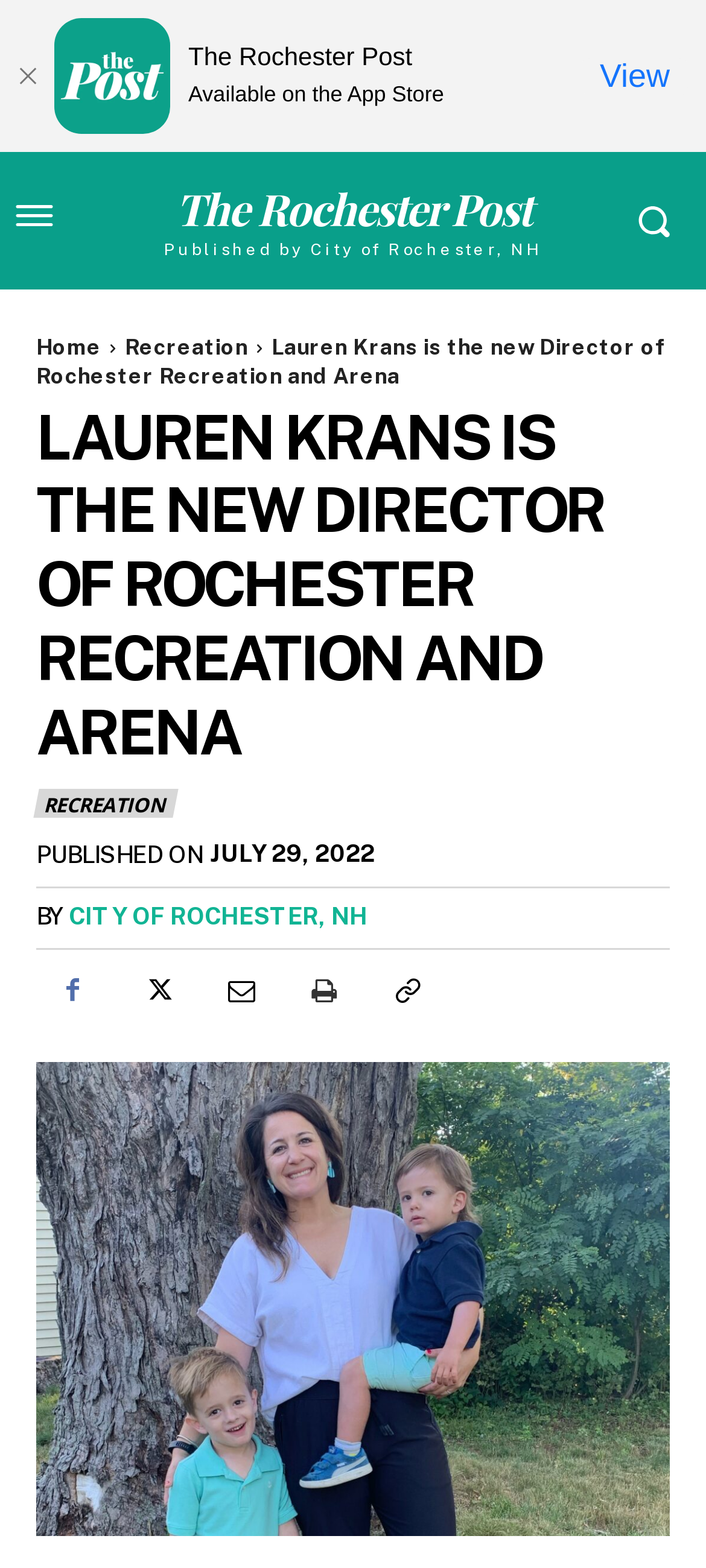Identify the bounding box coordinates of the clickable region required to complete the instruction: "Visit the City of Rochester, NH website". The coordinates should be given as four float numbers within the range of 0 and 1, i.e., [left, top, right, bottom].

[0.097, 0.576, 0.521, 0.595]